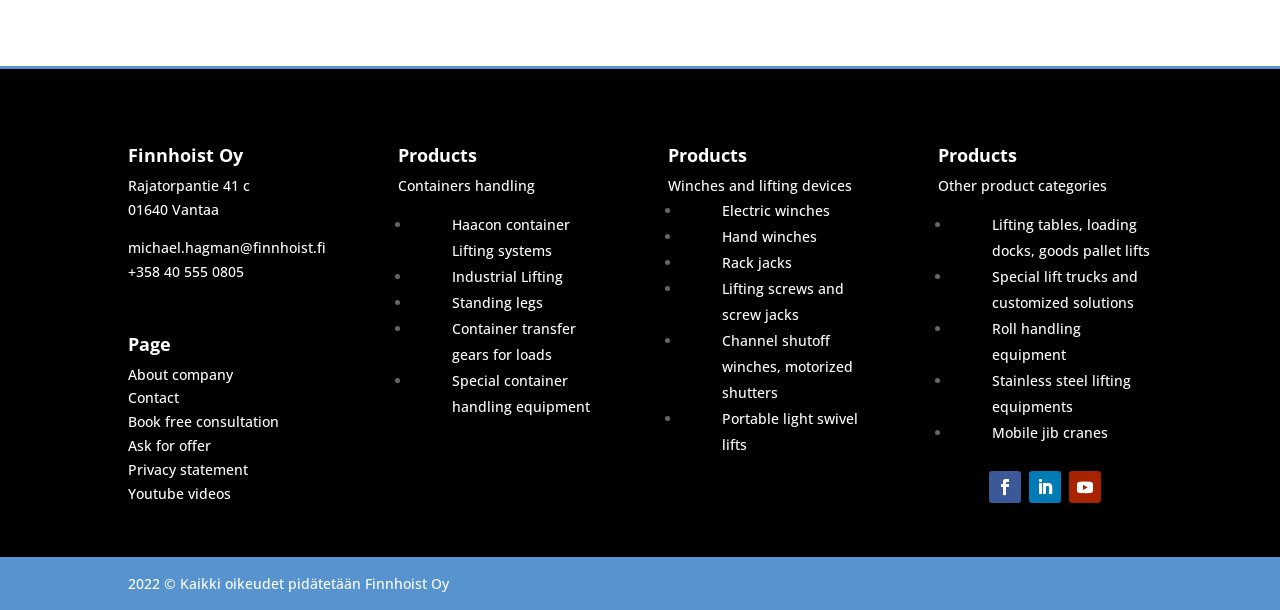Please locate the bounding box coordinates of the element that should be clicked to achieve the given instruction: "Click on 'About company'".

[0.1, 0.598, 0.182, 0.629]